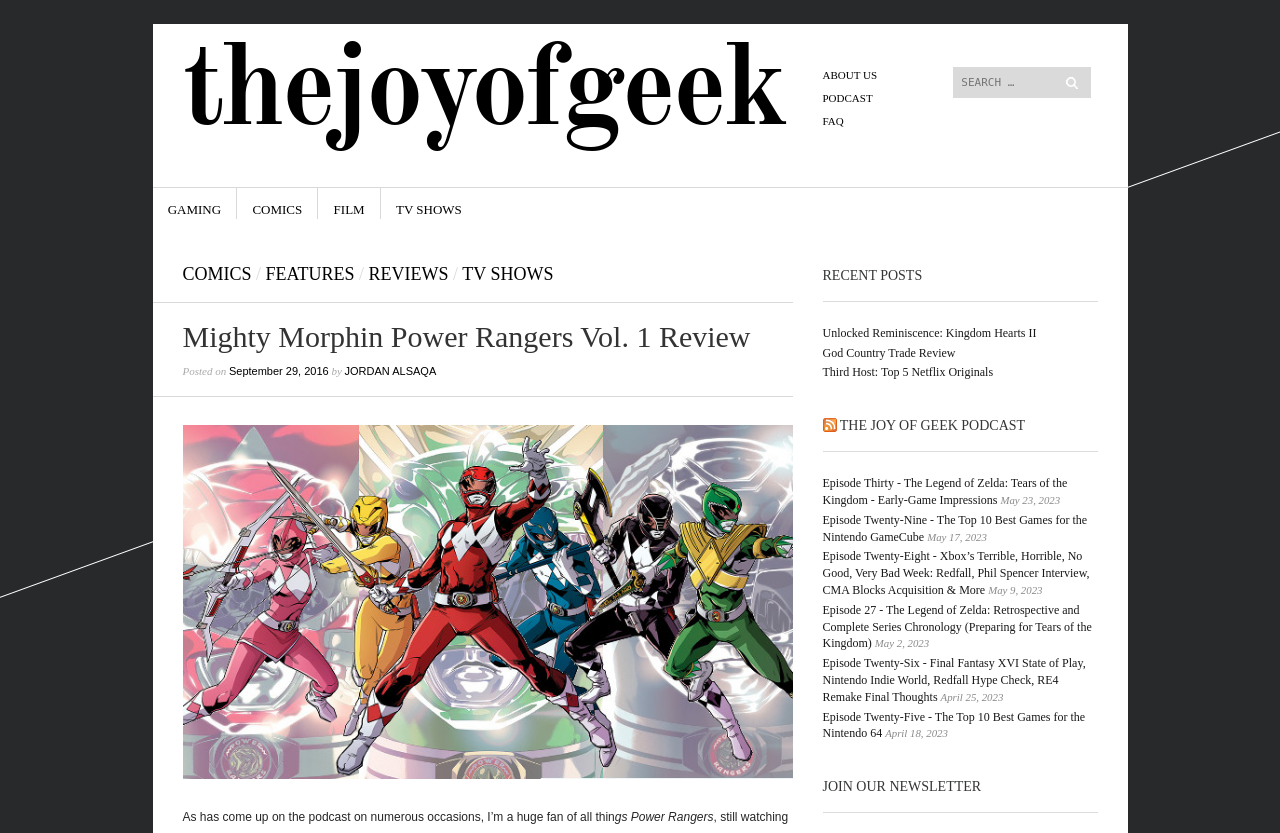Please find the bounding box coordinates of the element that needs to be clicked to perform the following instruction: "Search for something". The bounding box coordinates should be four float numbers between 0 and 1, represented as [left, top, right, bottom].

[0.744, 0.081, 0.857, 0.117]